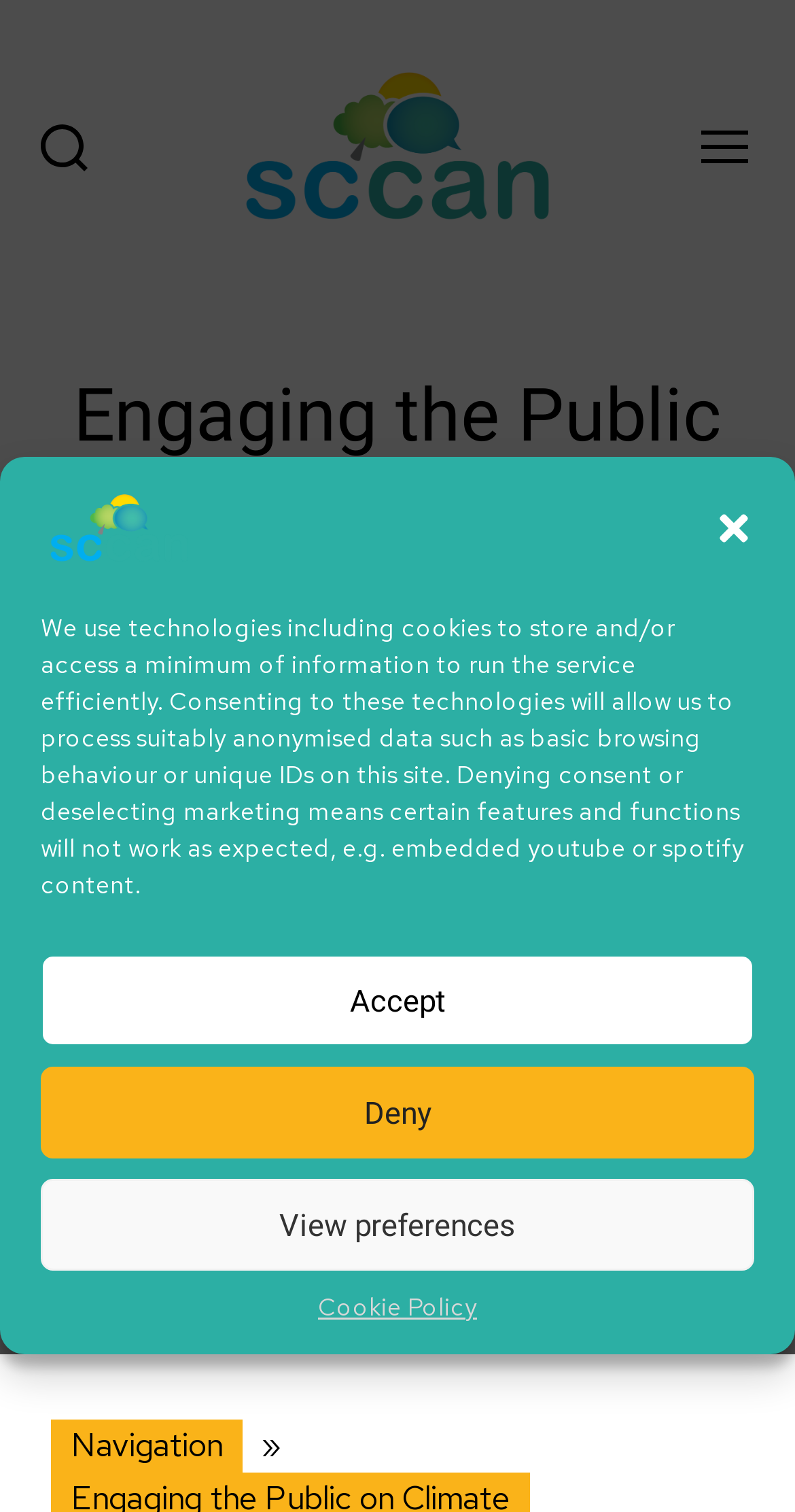Convey a detailed summary of the webpage, mentioning all key elements.

The webpage appears to be an event page for a climate change training session. At the top, there is a search button and a menu button. Below the menu button, there is a header section that contains the title of the event, "Engaging the Public on Climate Change: Climate Outreach TRAINING 2pm 7 April", and some metadata about the post, including the author, date, and categories.

On the top-right corner, there is a dialog box for managing cookie consent, which contains a message about the use of technologies, including cookies, and buttons to accept, deny, or view preferences. There is also a link to the cookie policy.

In the main content area, there are two links and images for "Scottish Communities Climate Action Network & Transition Scotland Hub", one at the top and another at the bottom. The top one is part of the dialog box, while the bottom one is a standalone element.

At the bottom of the page, there is a navigation link and a static text "»". Overall, the webpage has a simple layout with a focus on the event details and cookie consent management.